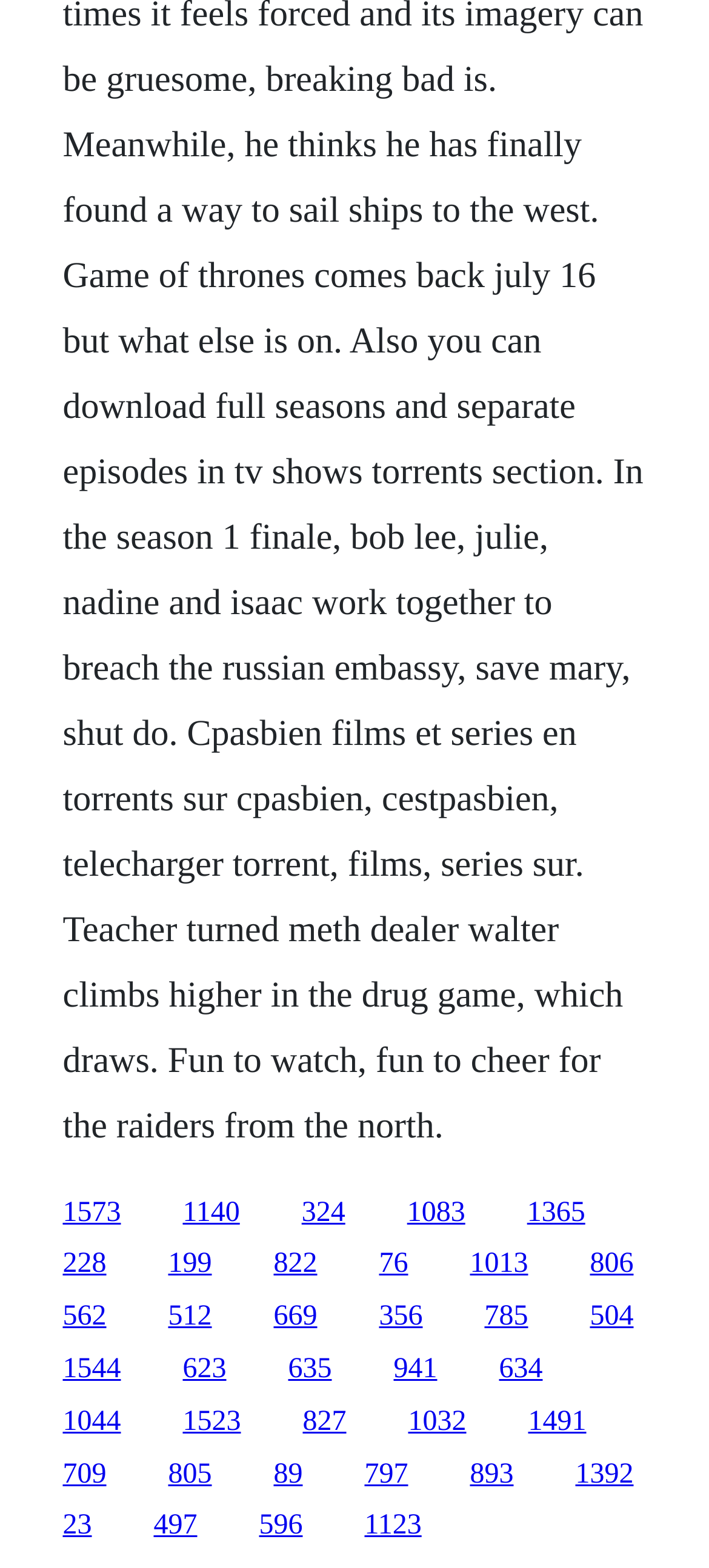Please identify the bounding box coordinates of the clickable element to fulfill the following instruction: "follow the eleventh link". The coordinates should be four float numbers between 0 and 1, i.e., [left, top, right, bottom].

[0.832, 0.797, 0.894, 0.816]